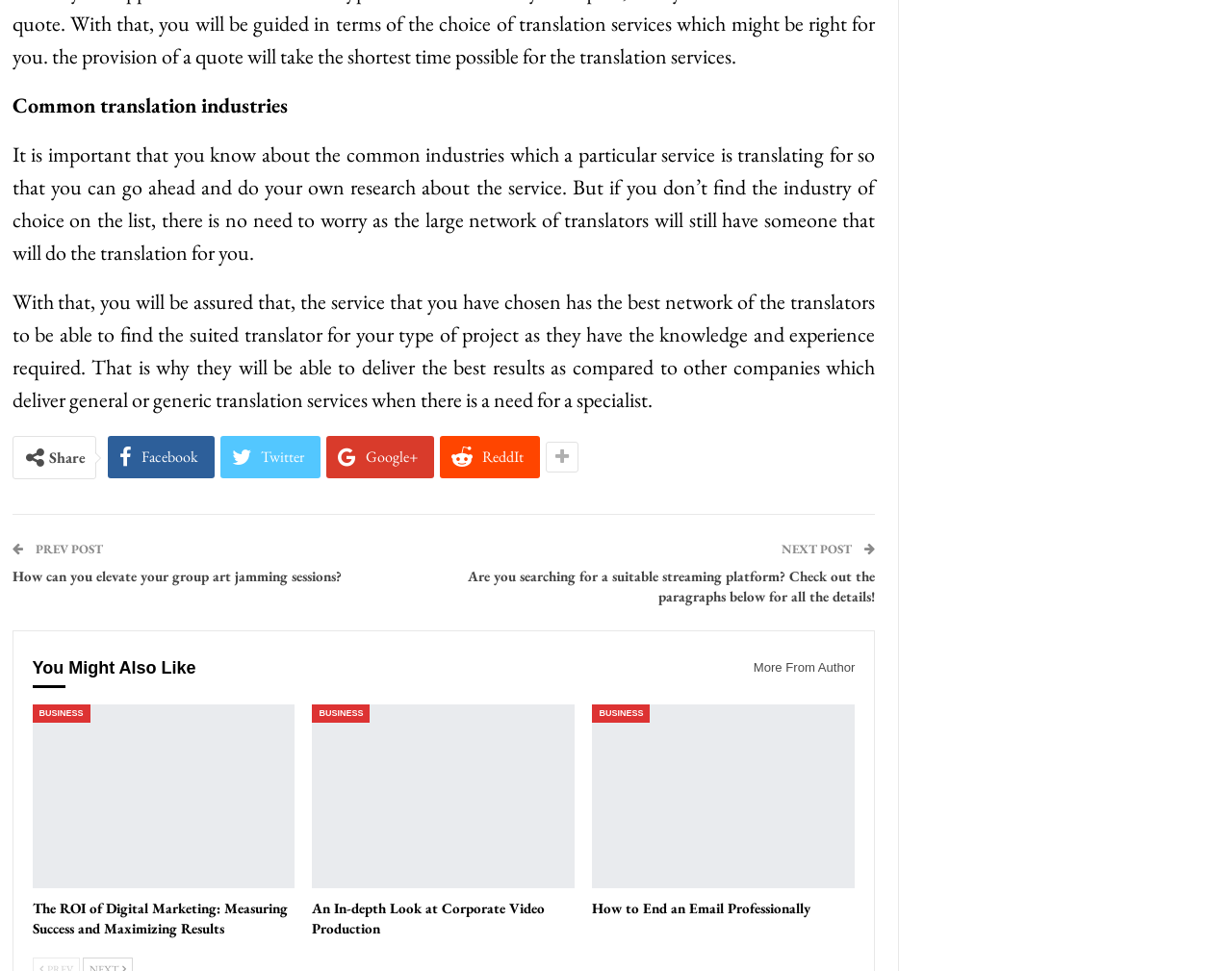How many categories are listed under 'You Might Also Like'?
Refer to the image and give a detailed answer to the query.

There are three categories listed under 'You Might Also Like', which are 'BUSINESS', 'BUSINESS', and 'BUSINESS', each with a corresponding link to an article.